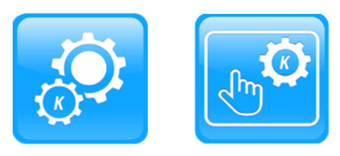What platform is associated with remote control?
Please look at the screenshot and answer in one word or a short phrase.

Kinco EdgeAccess